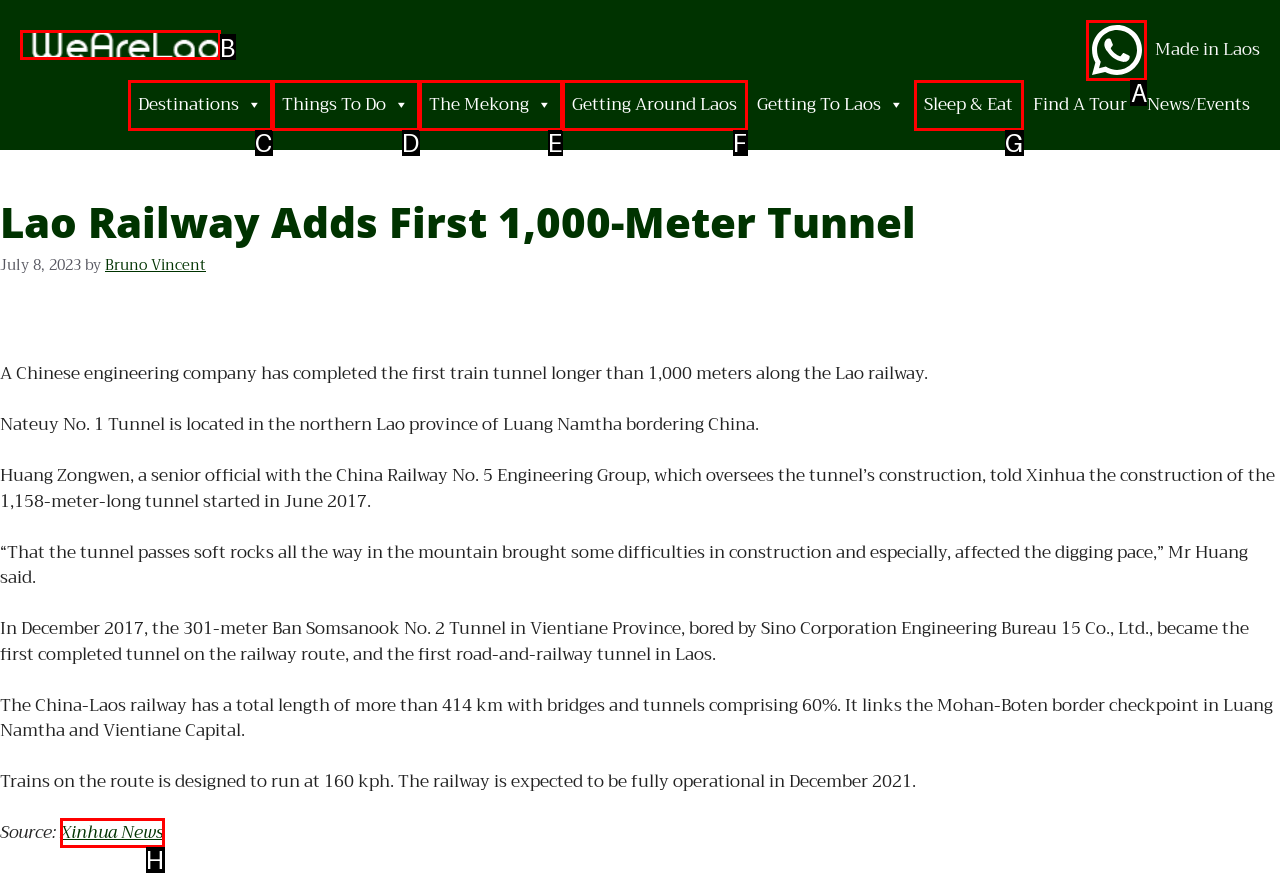Given the description: Destinations, identify the HTML element that corresponds to it. Respond with the letter of the correct option.

C